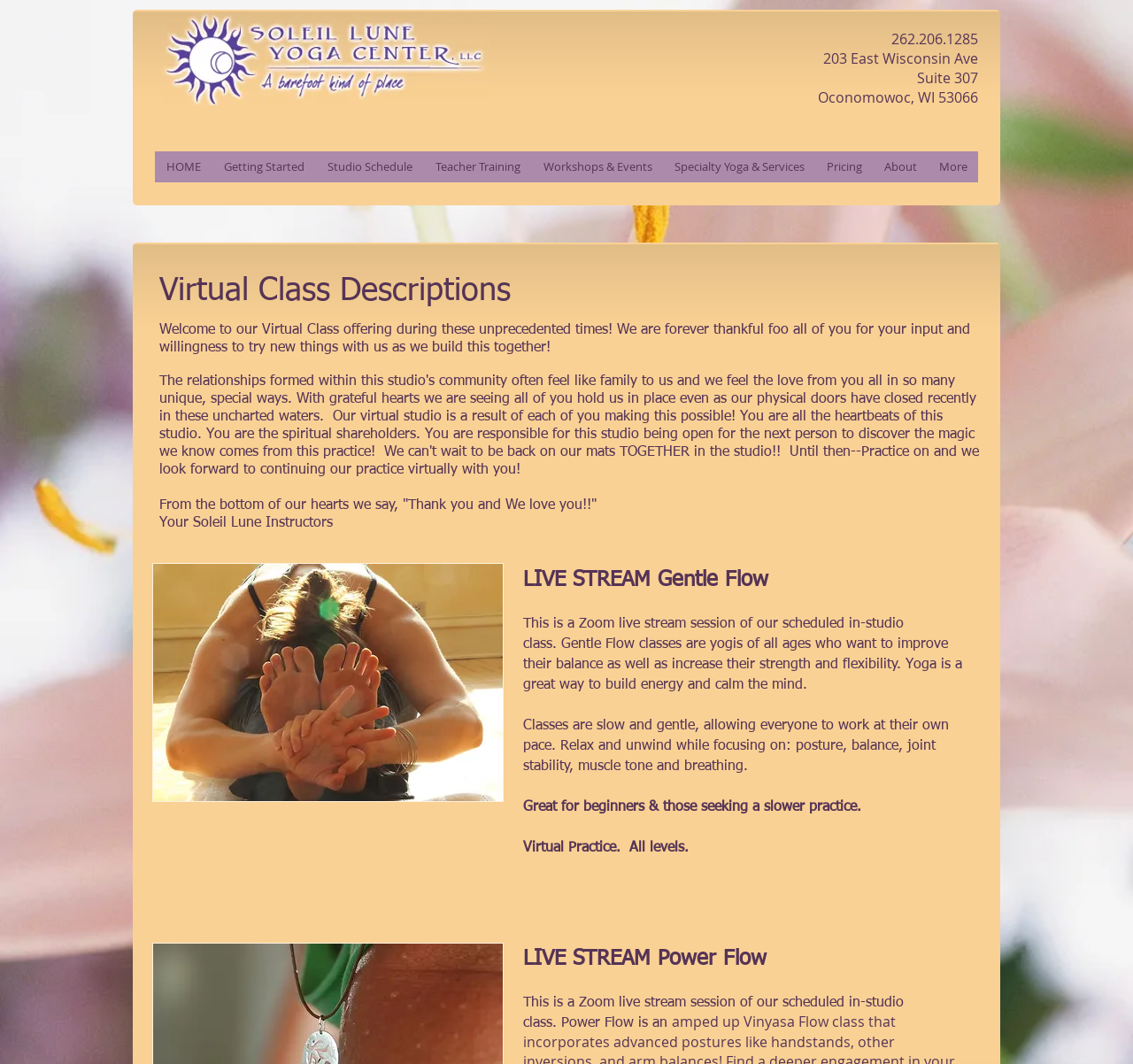Find the bounding box coordinates of the area that needs to be clicked in order to achieve the following instruction: "Check Pricing". The coordinates should be specified as four float numbers between 0 and 1, i.e., [left, top, right, bottom].

[0.72, 0.142, 0.77, 0.171]